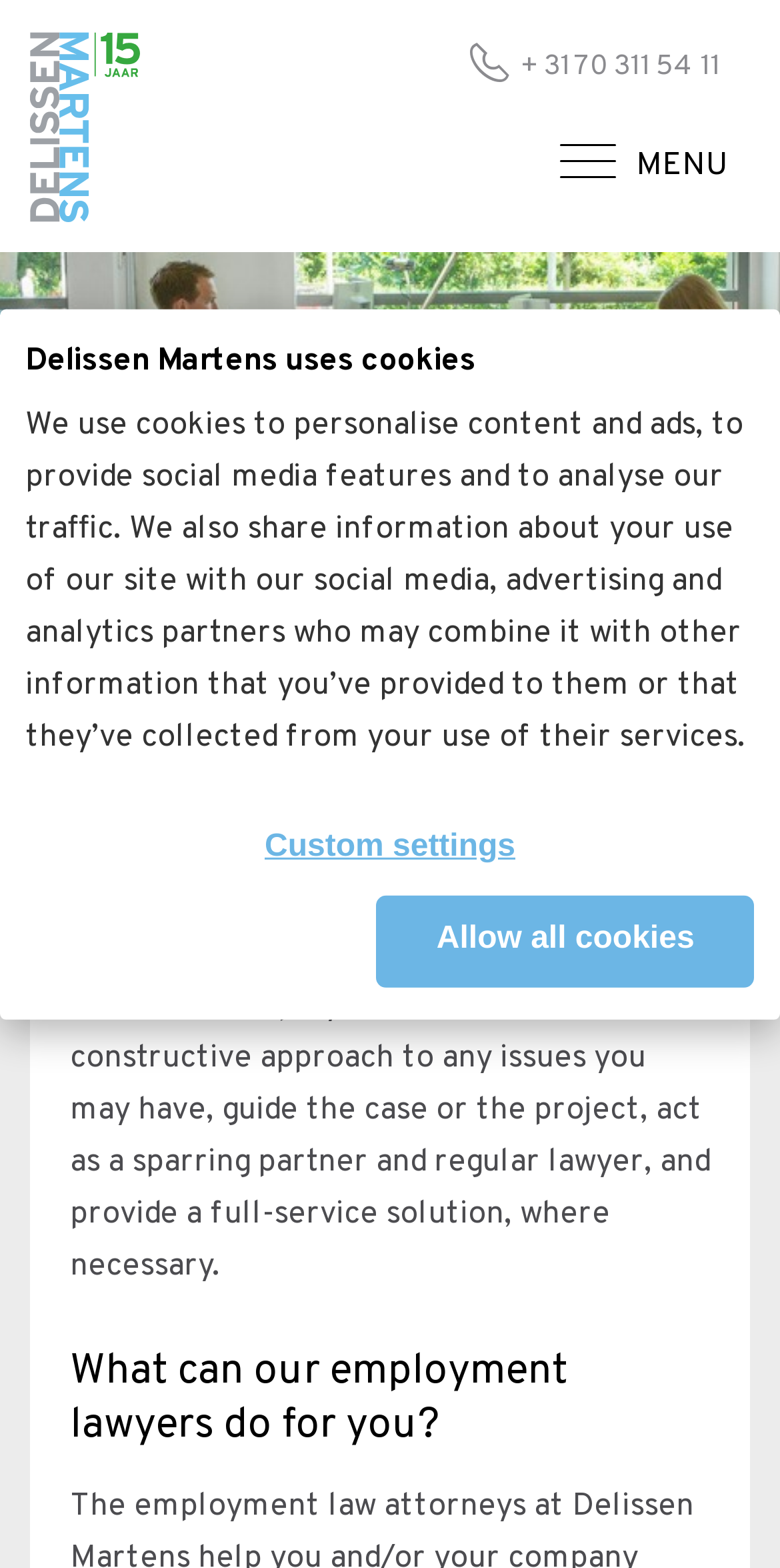Determine the coordinates of the bounding box for the clickable area needed to execute this instruction: "Navigate to the Home page".

[0.09, 0.367, 0.19, 0.389]